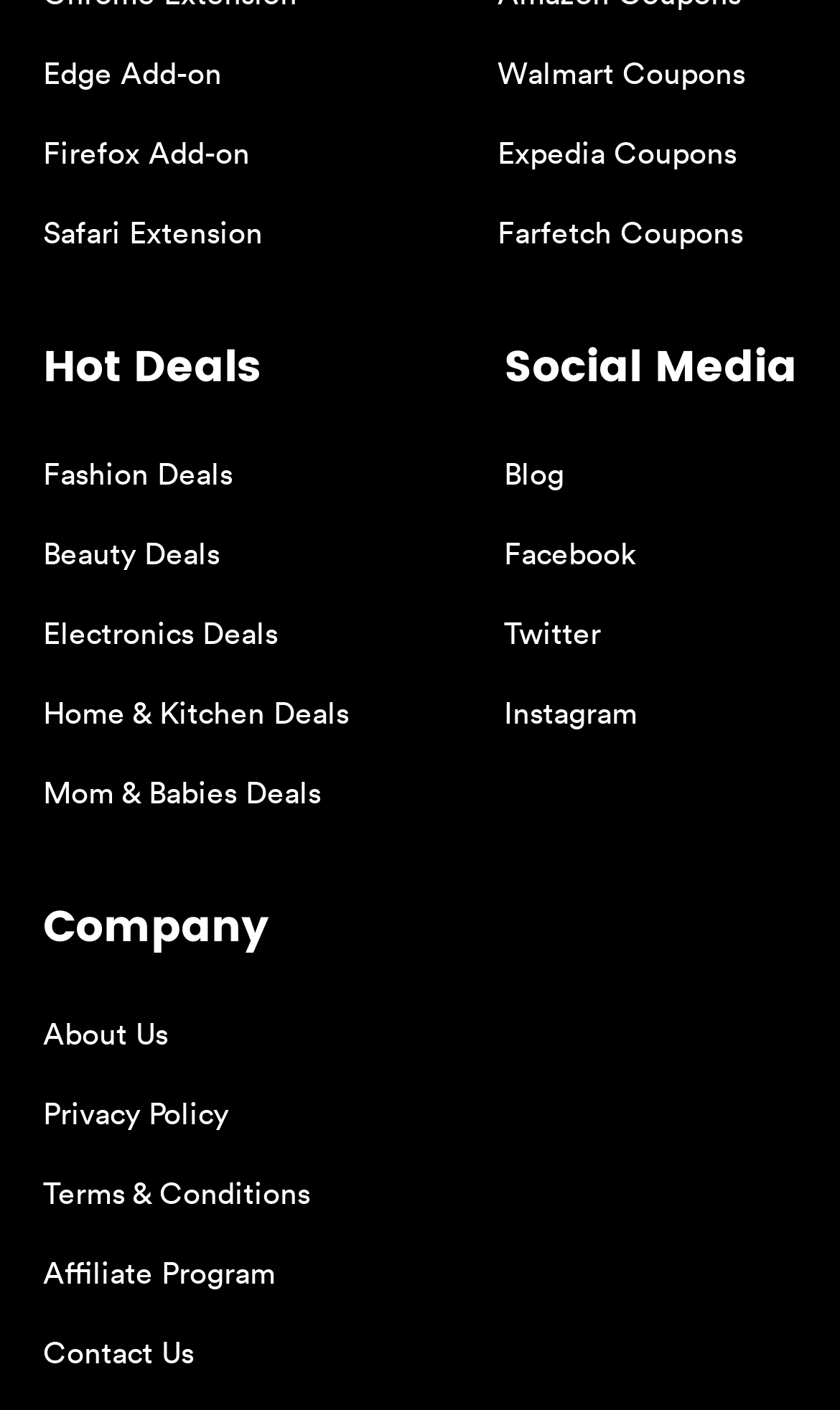Locate the bounding box coordinates of the area where you should click to accomplish the instruction: "Contact Us".

[0.051, 0.944, 0.231, 0.973]